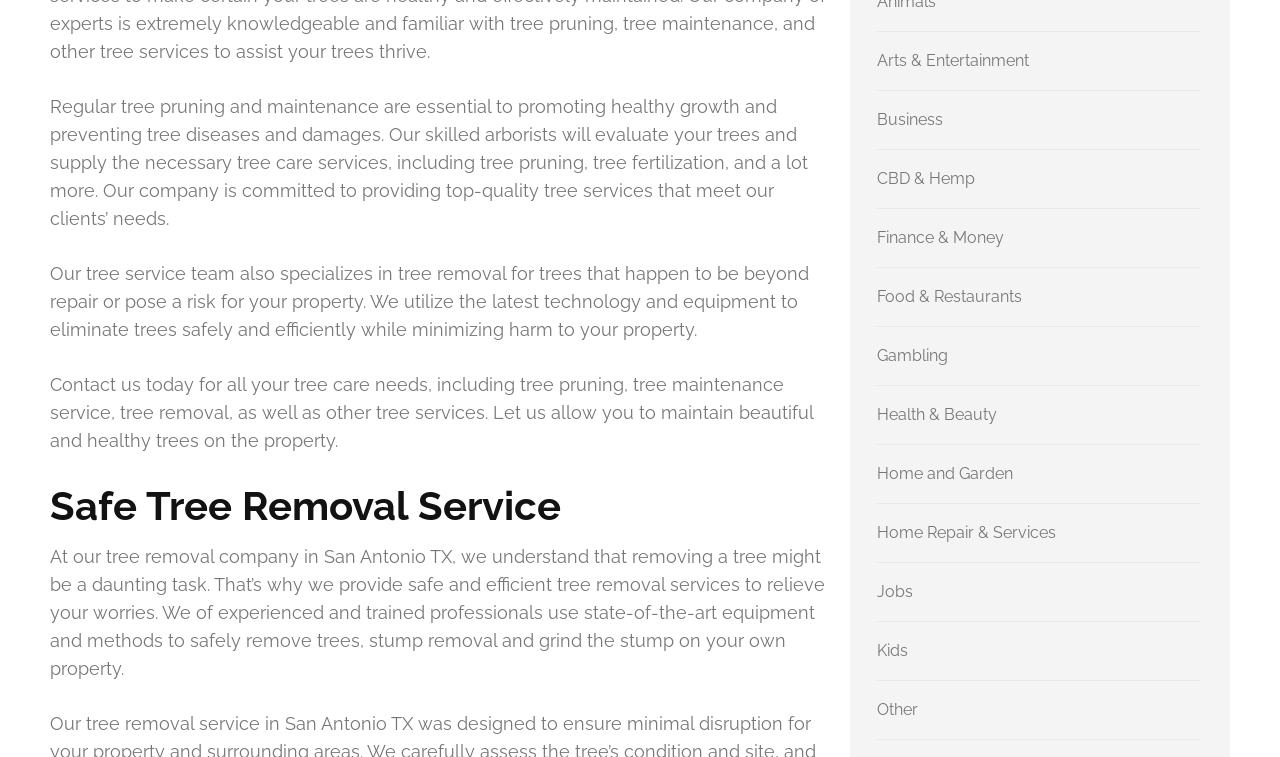Please identify the coordinates of the bounding box for the clickable region that will accomplish this instruction: "Click on 'Arts & Entertainment'".

[0.685, 0.068, 0.804, 0.093]